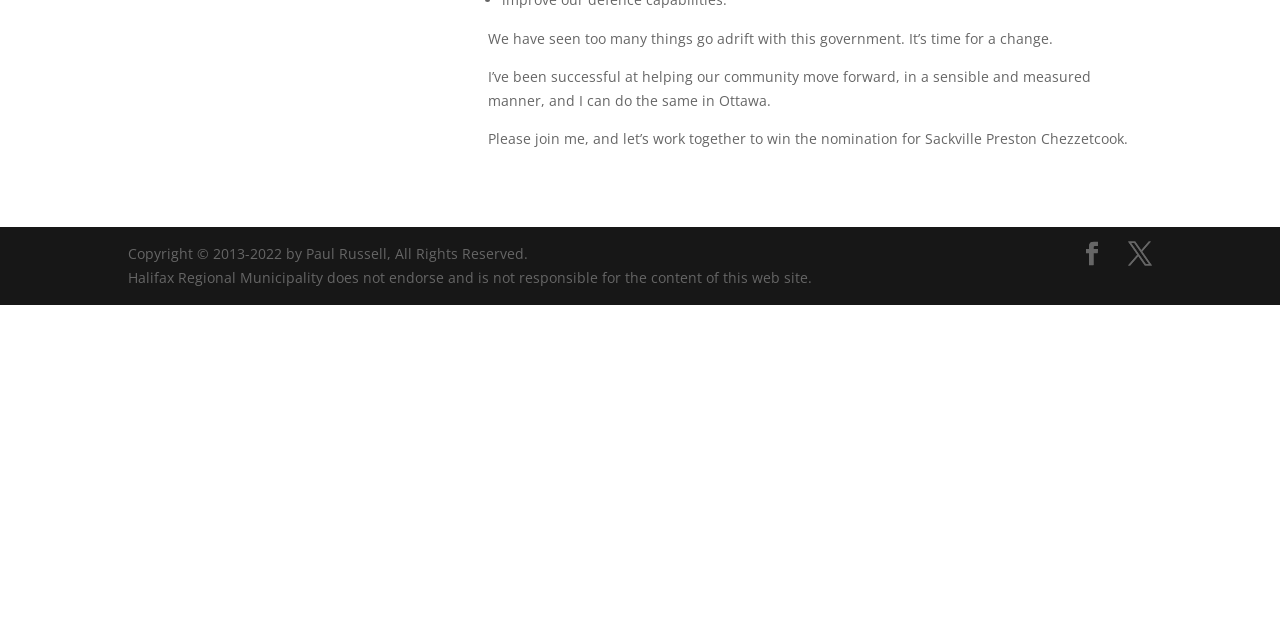Identify the bounding box coordinates for the UI element described as: "X".

[0.881, 0.379, 0.9, 0.417]